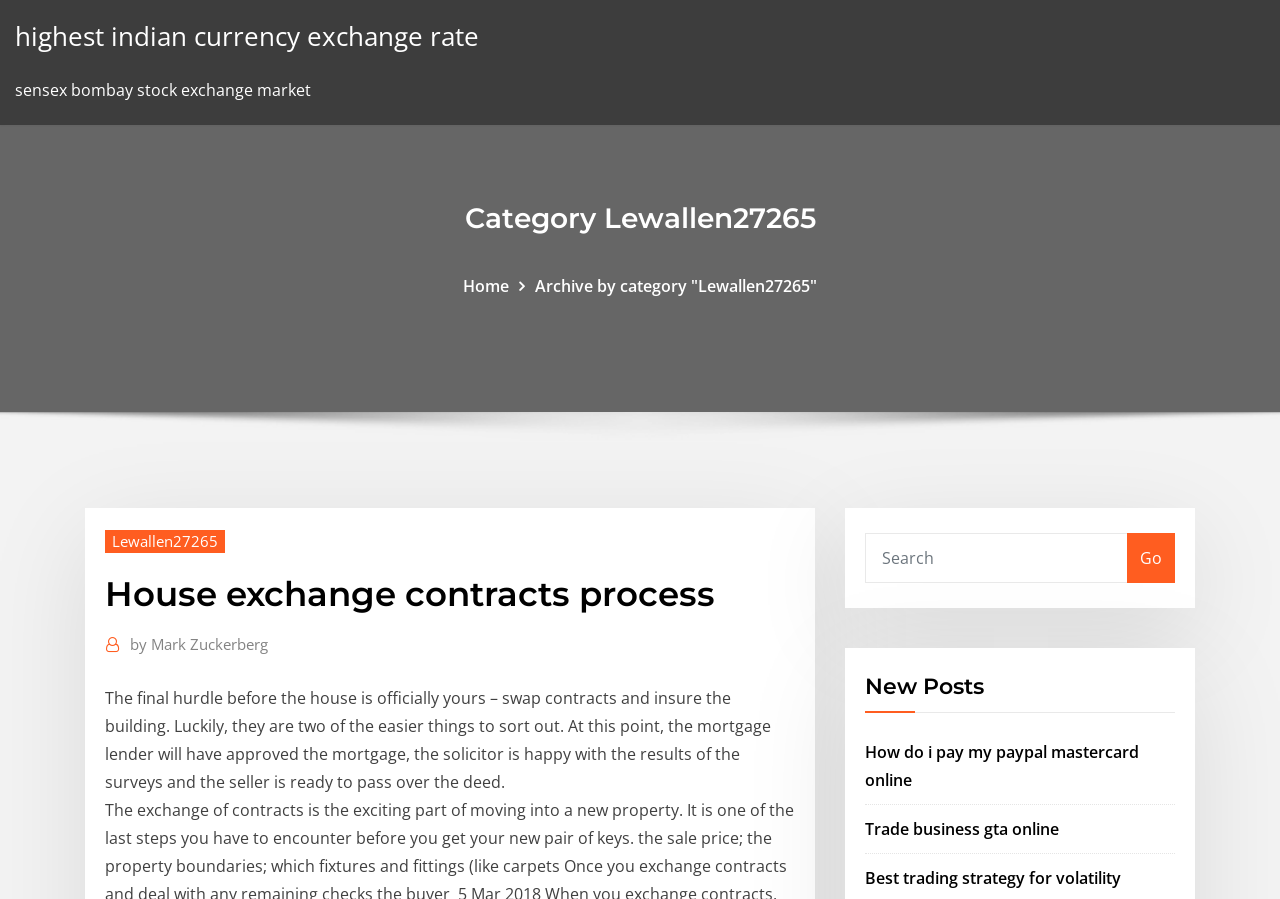Answer the question below using just one word or a short phrase: 
Who is mentioned in the article as a person?

Mark Zuckerberg